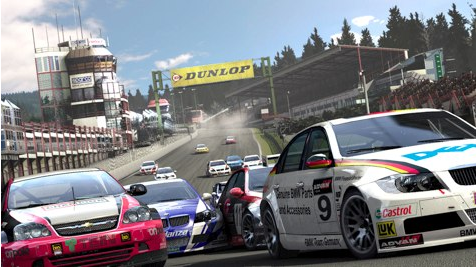Describe the image with as much detail as possible.

The image showcases a thrilling racing scene from the game "GRID," depicting a high-speed moment on a race track. Among the cars captured in the frame, one prominently features the number 9, while another is painted in vibrant pink, highlighting the game's focus on cinematic and exciting racing dynamics. The backdrop reveals the iconic Dunlop sign, signaling a steep and challenging track environment that enhances the adrenaline of the competition. This visual representation resonates with the elements described in the game's narrative, emphasizing its beautiful graphics, fast-paced gameplay, and intense racing experience. The game itself is celebrated for its ability to deliver a cinematic feel, creating tight, dramatic races that immerse players in the excitement of motorsport.